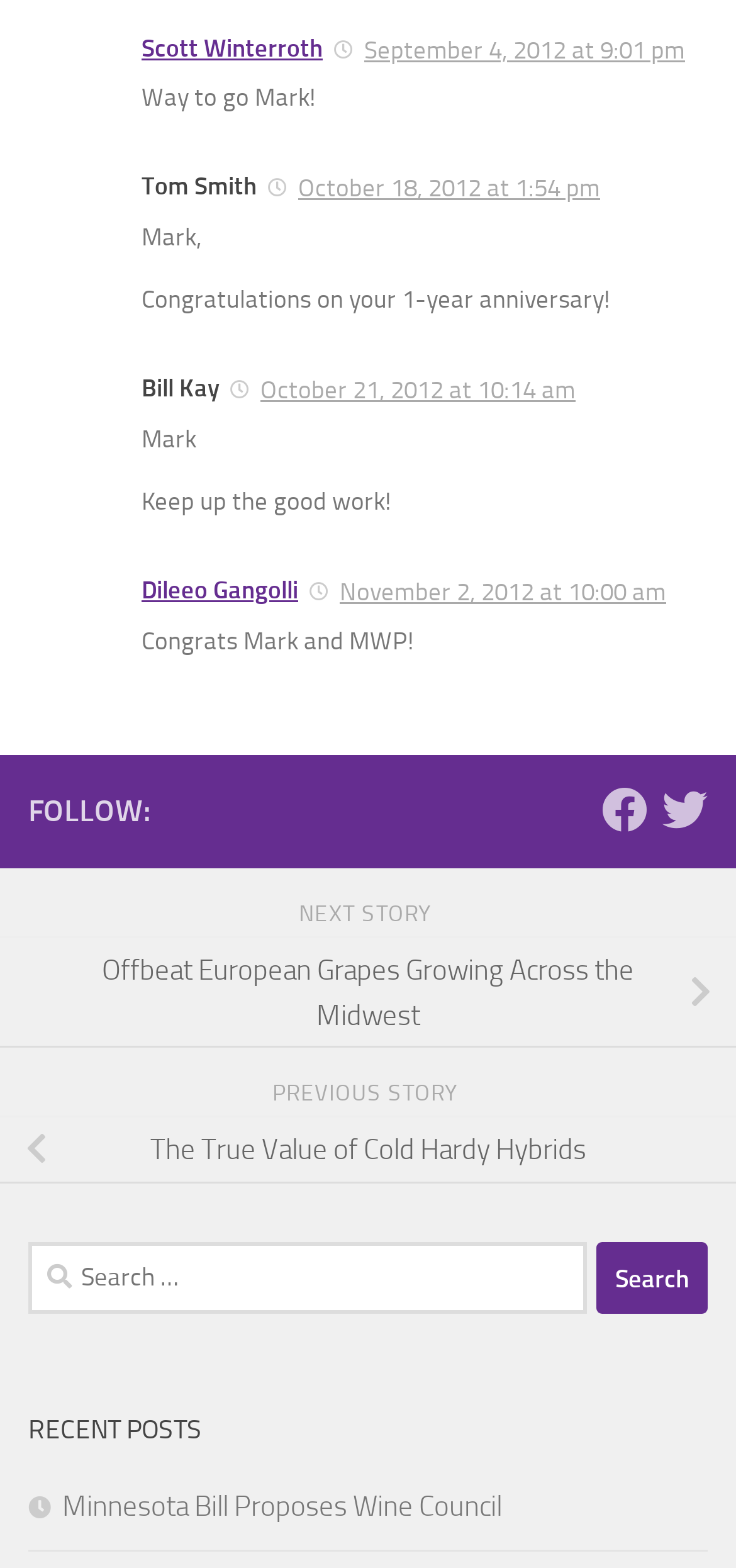Please identify the bounding box coordinates of the element I should click to complete this instruction: 'Read the next story'. The coordinates should be given as four float numbers between 0 and 1, like this: [left, top, right, bottom].

[0.406, 0.574, 0.594, 0.591]